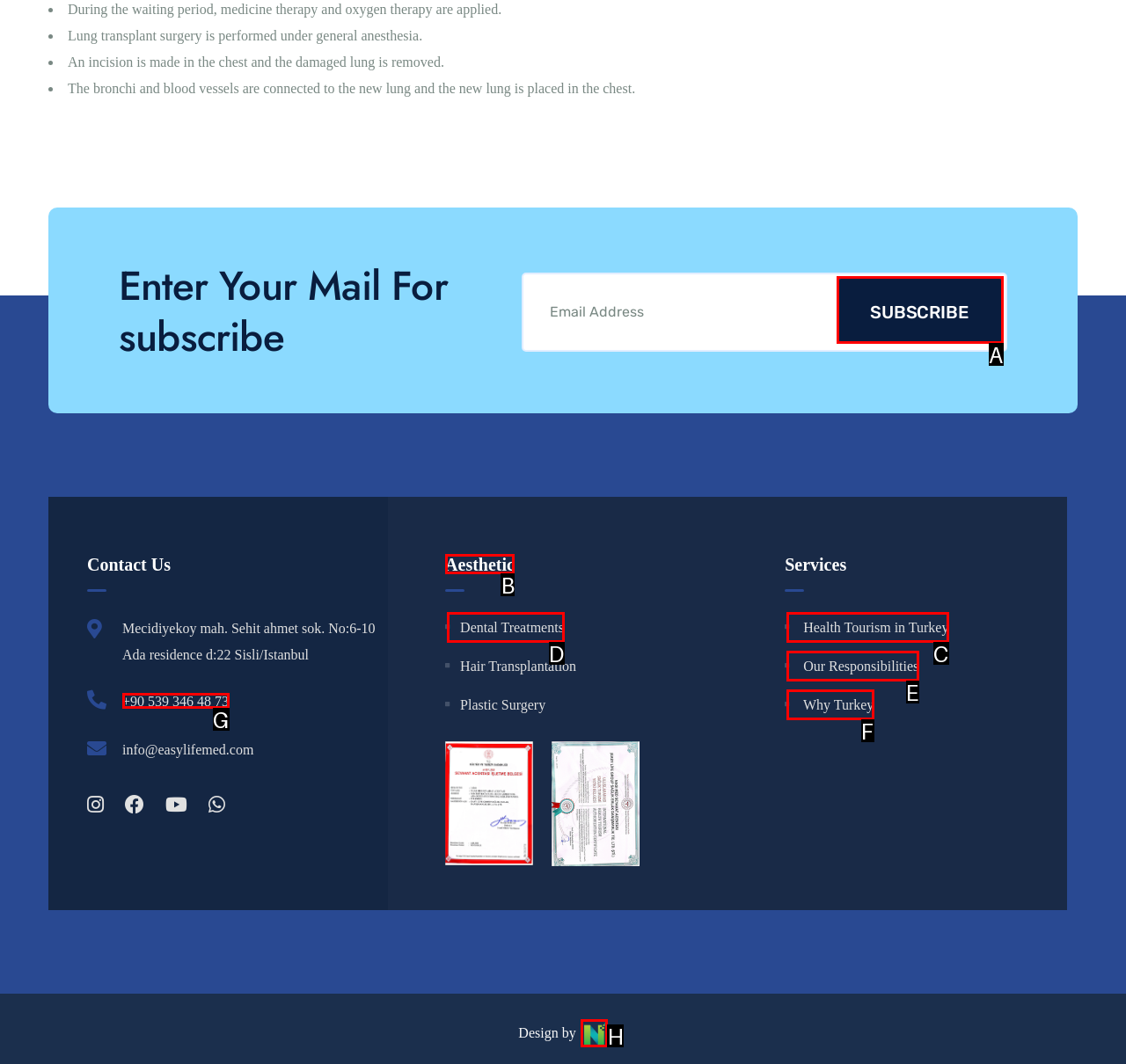Specify the letter of the UI element that should be clicked to achieve the following: View dental treatments
Provide the corresponding letter from the choices given.

D